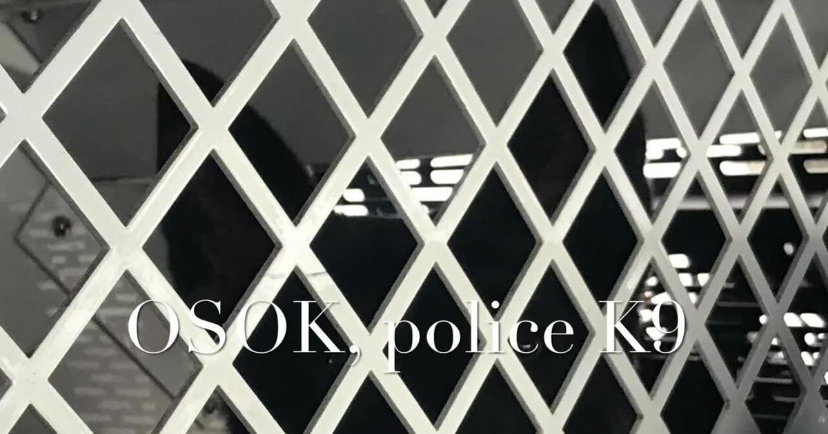Explain the details of the image you are viewing.

The image features a close-up view of a police K9, partially visible through a metal grate with a diamond pattern. The dog's silhouette suggests a strong, alert posture, typical of a working canine trained in law enforcement. Below the image, the text reads "OSOK, police K9," indicating the dog's affiliation with a specific police unit or organization, emphasizing the role of K9s in aiding police operations. This visual captures the essence of teamwork between law enforcement and specially trained dogs, highlighting their importance in maintaining public safety and security.